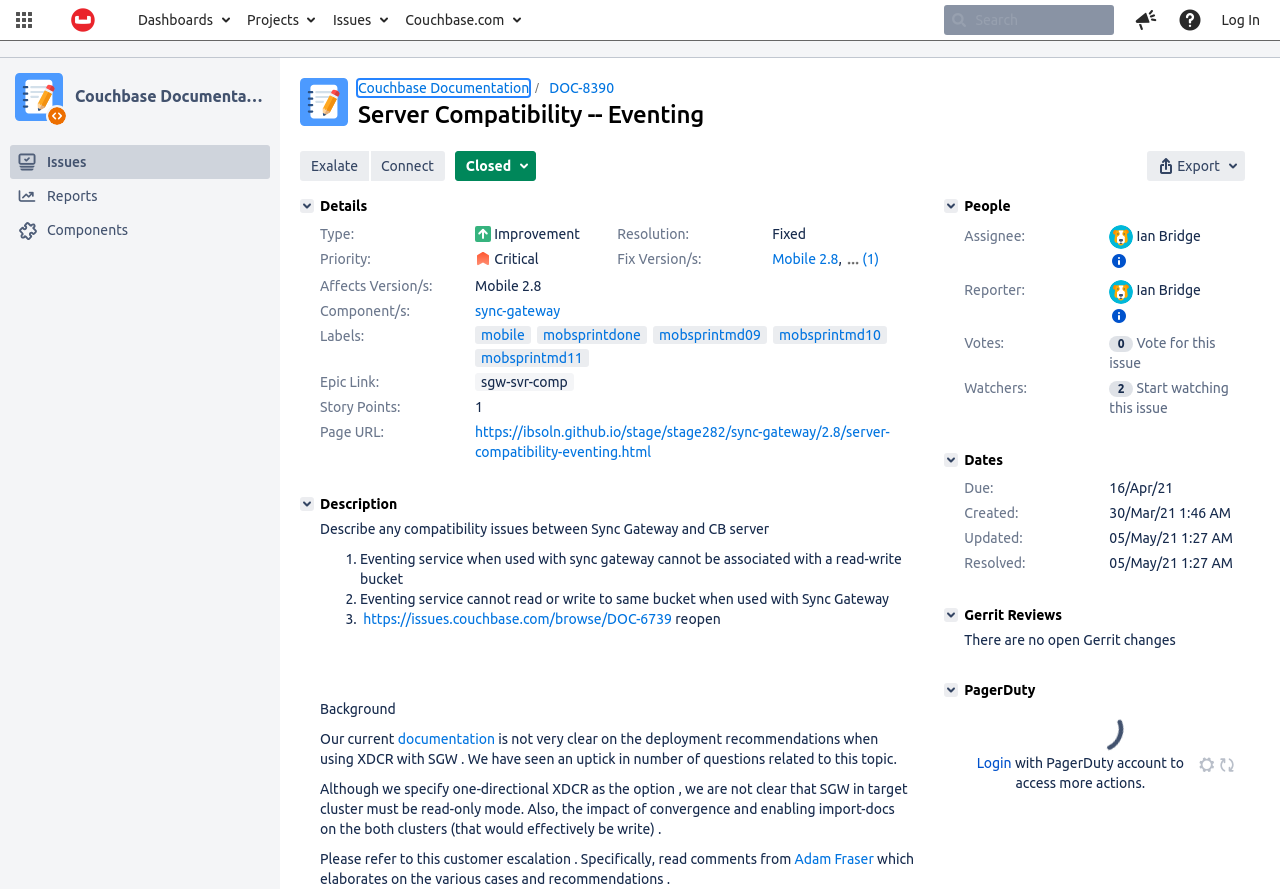What is the project type of Couchbase Documentation?
Answer the question with as much detail as you can, using the image as a reference.

I found the answer by looking at the image with the text 'Project Type: software' which is located below the 'Couchbase Documentation' link.